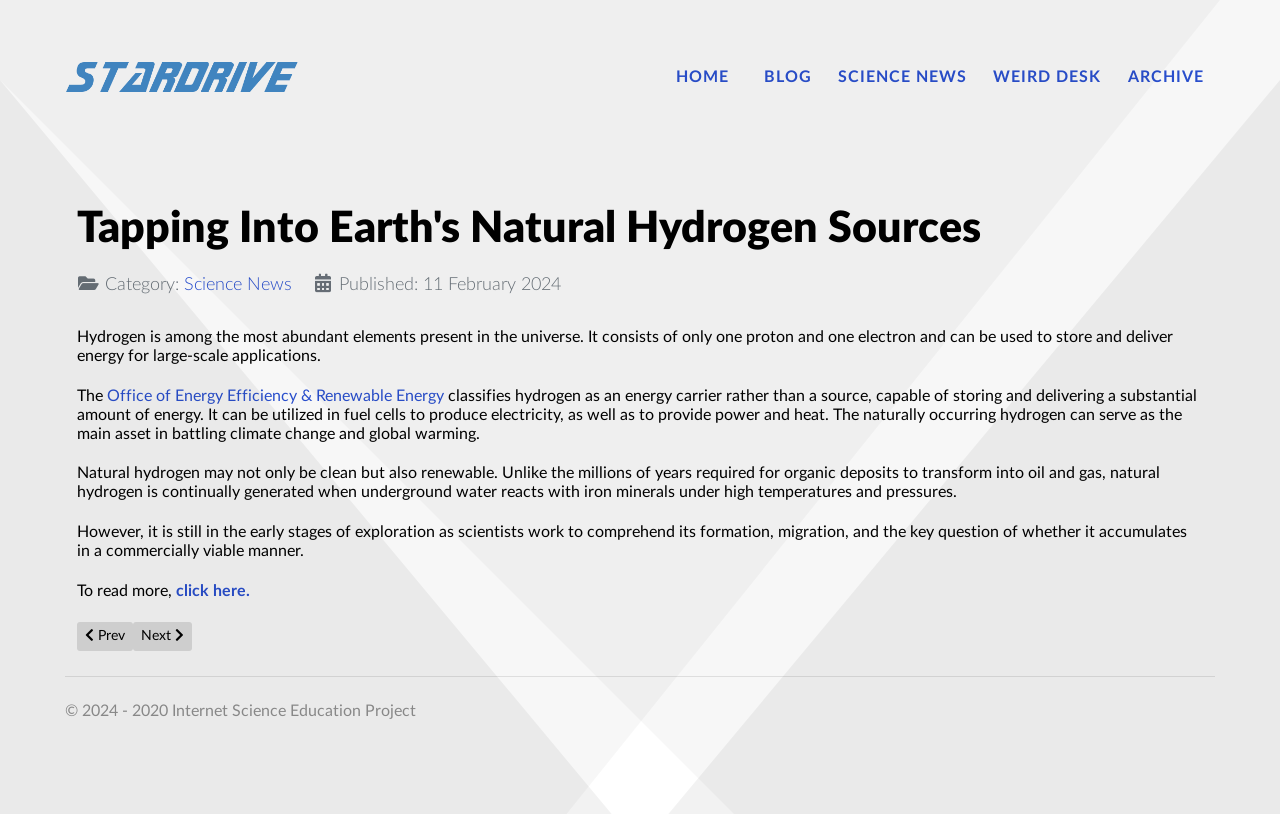Respond with a single word or phrase to the following question: When was the current article published?

11 February 2024